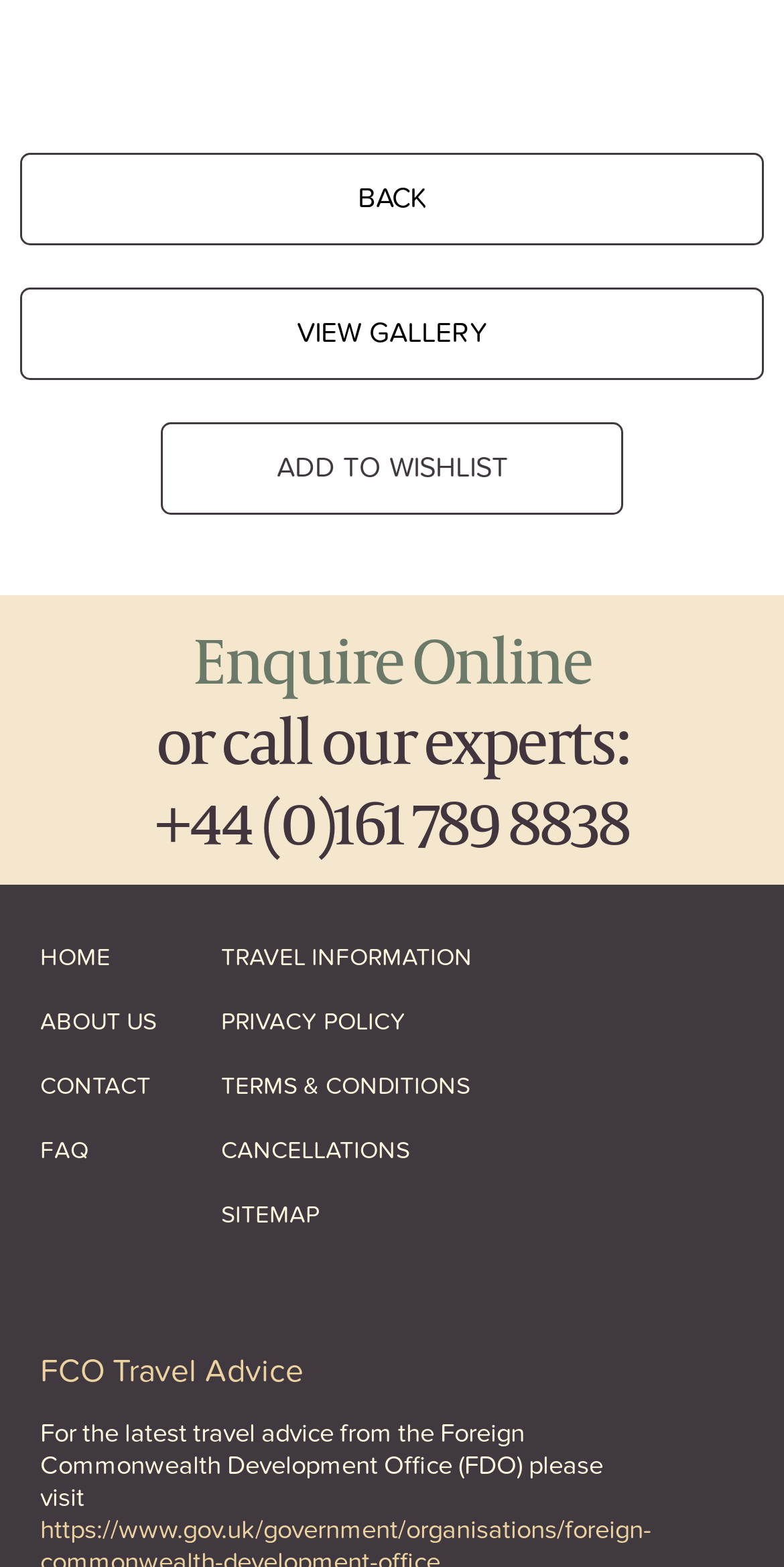Identify the bounding box coordinates for the element you need to click to achieve the following task: "view gallery". Provide the bounding box coordinates as four float numbers between 0 and 1, in the form [left, top, right, bottom].

[0.026, 0.184, 0.974, 0.243]